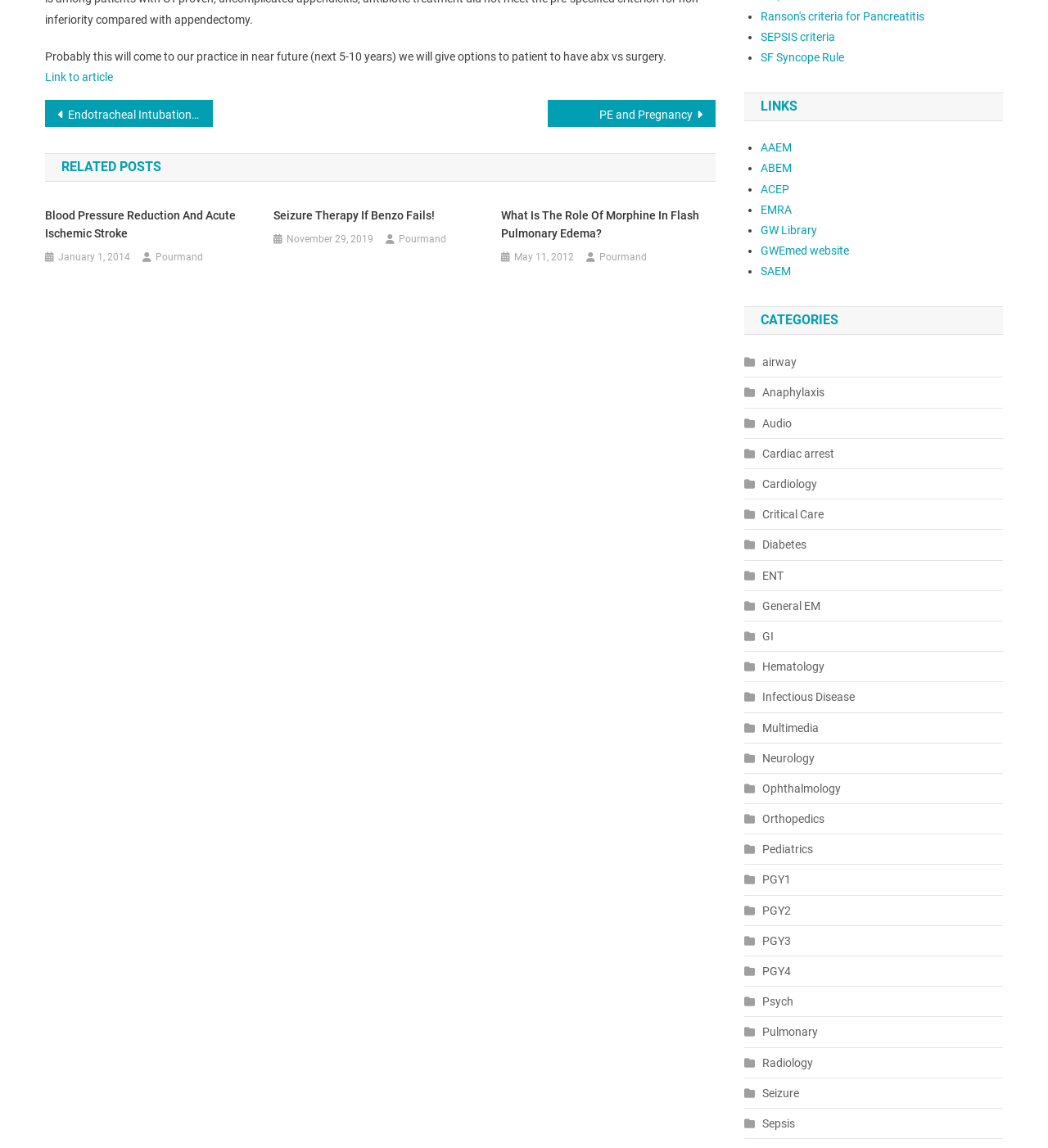Using the provided element description "November 29, 2019November 29, 2019", determine the bounding box coordinates of the UI element.

[0.273, 0.201, 0.356, 0.217]